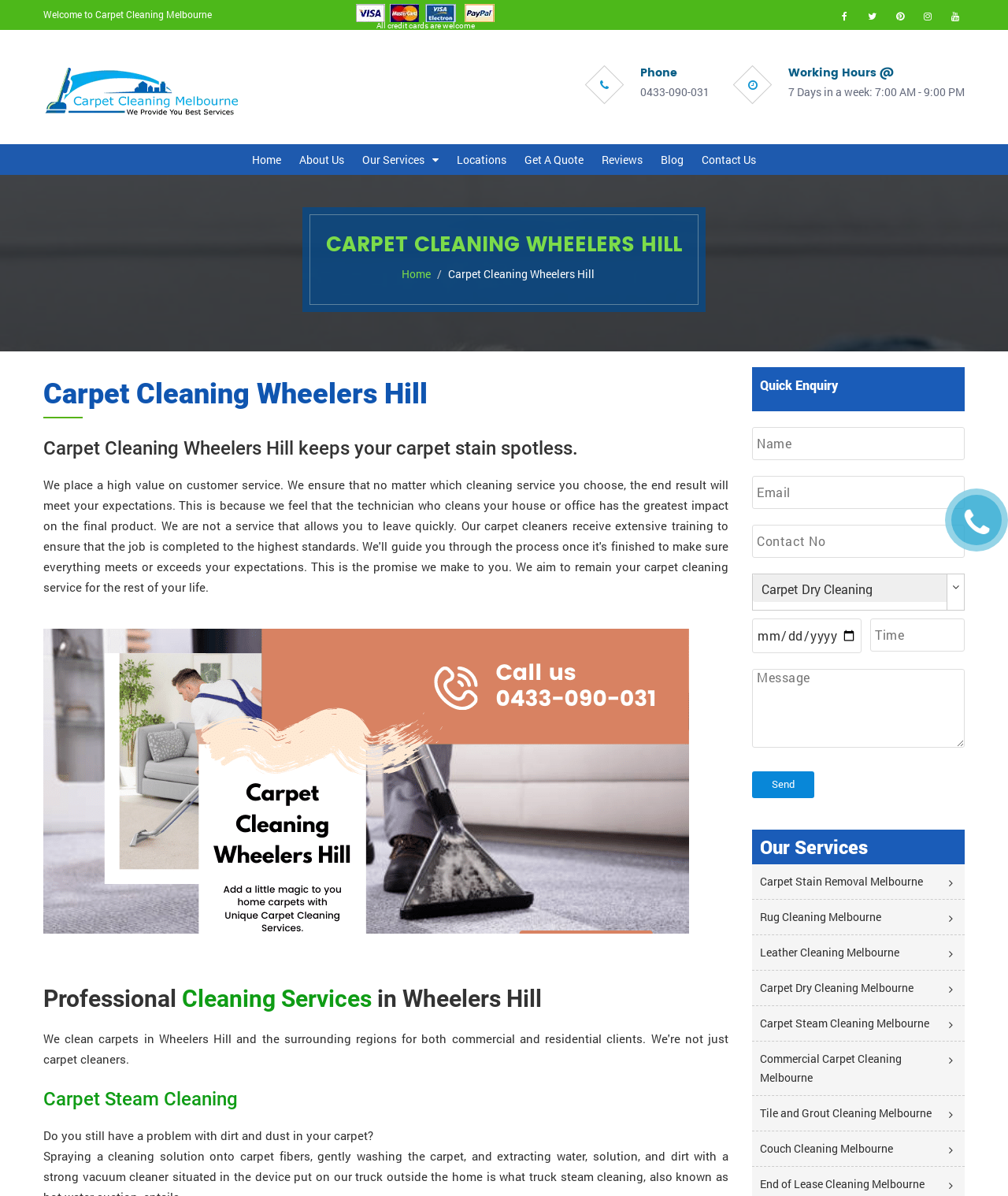Determine the bounding box for the described HTML element: "Reviews". Ensure the coordinates are four float numbers between 0 and 1 in the format [left, top, right, bottom].

[0.589, 0.121, 0.645, 0.146]